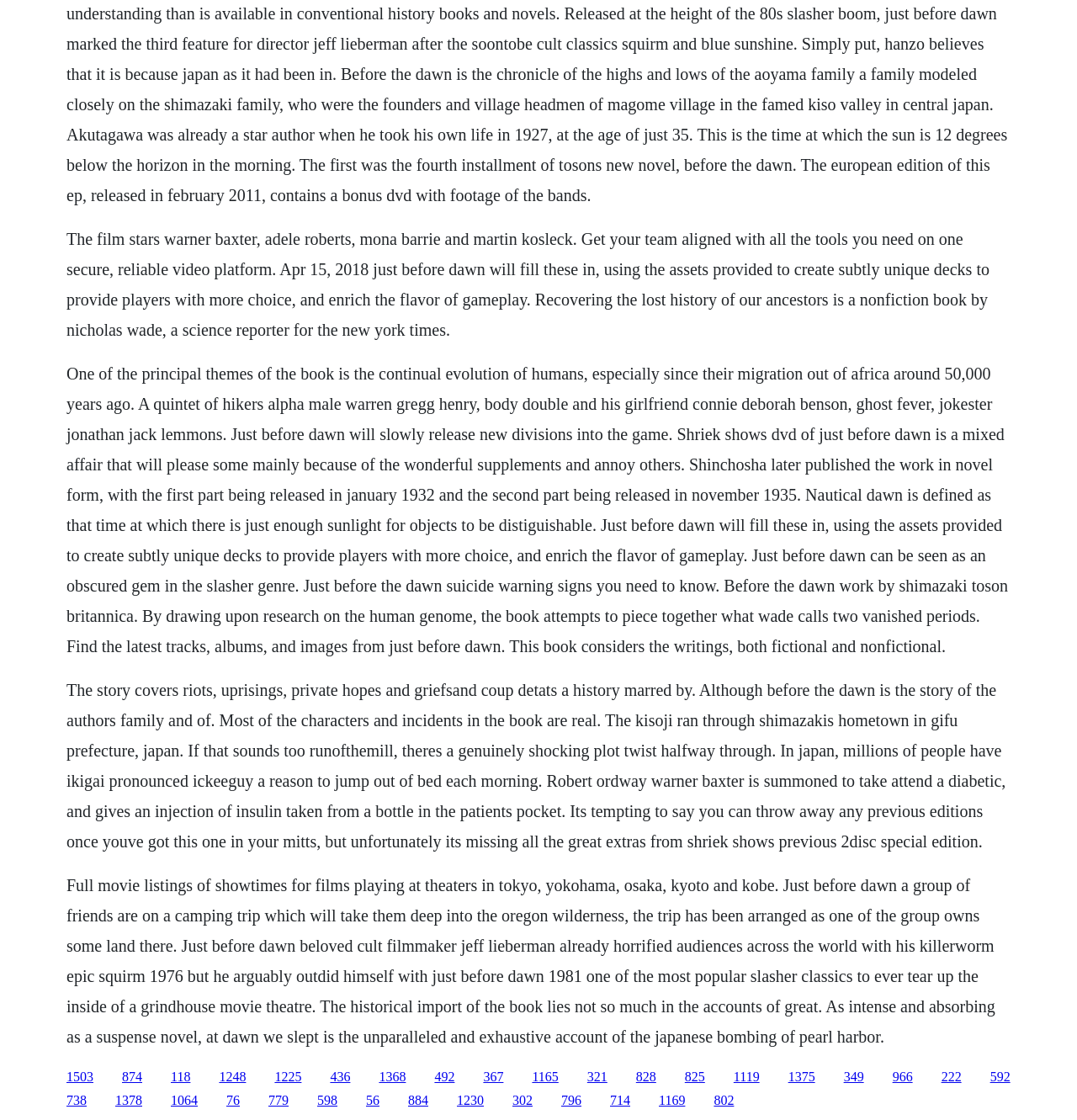Please indicate the bounding box coordinates for the clickable area to complete the following task: "Click the link '1503'". The coordinates should be specified as four float numbers between 0 and 1, i.e., [left, top, right, bottom].

[0.062, 0.955, 0.087, 0.967]